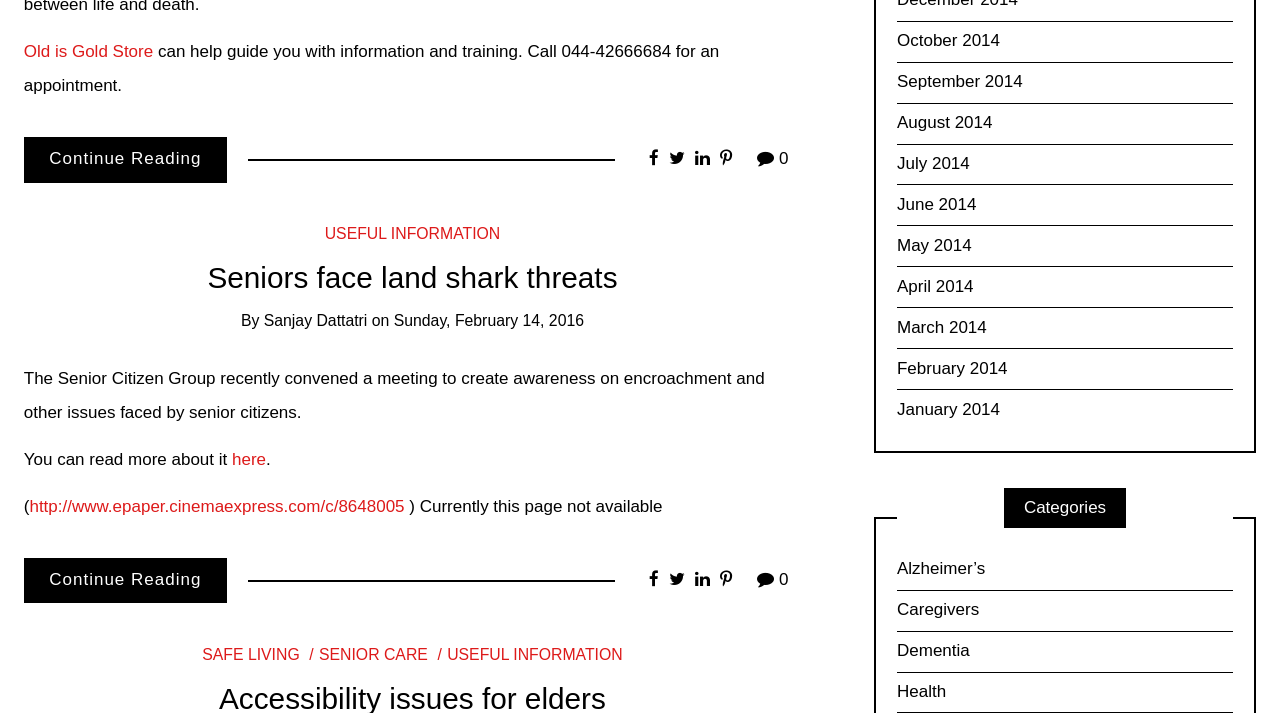Respond to the following question with a brief word or phrase:
What is the date of the article?

Sunday, February 14, 2016